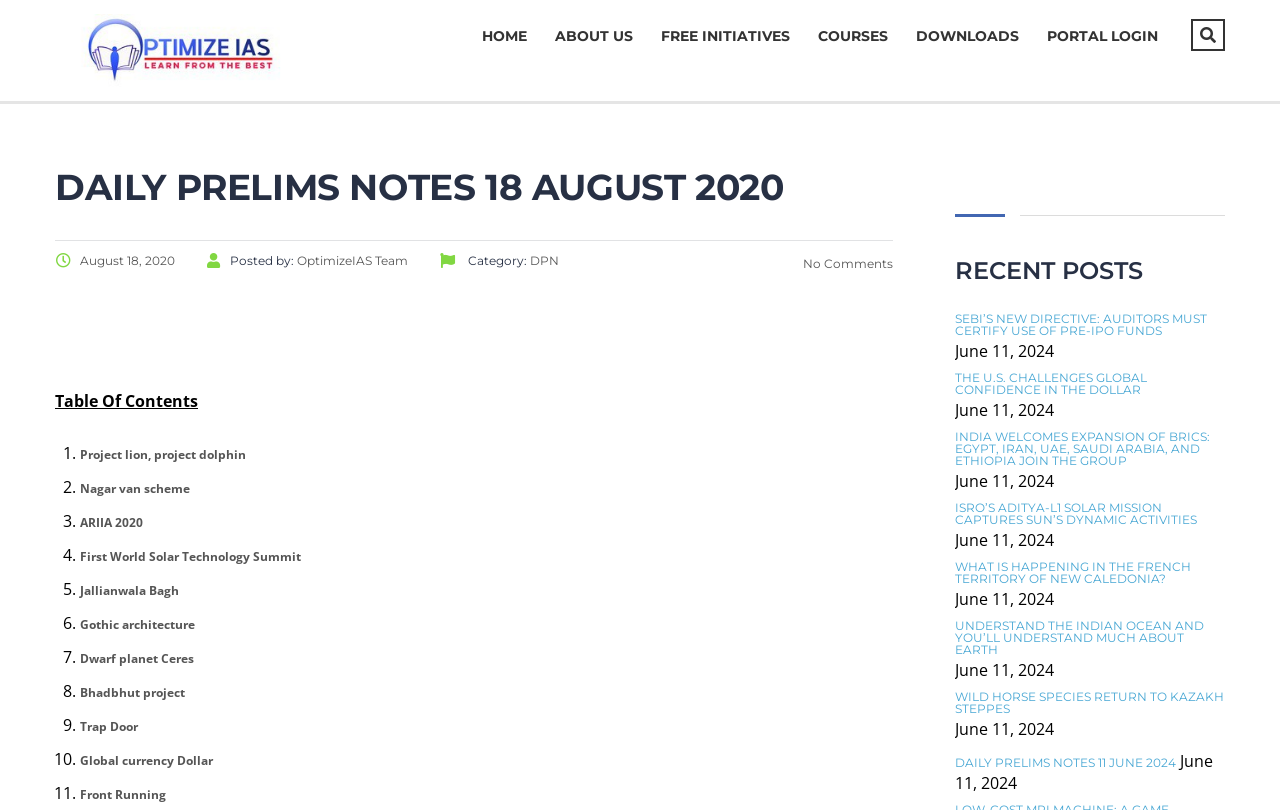Identify the bounding box of the HTML element described as: "Global currency Dollar".

[0.062, 0.928, 0.166, 0.949]